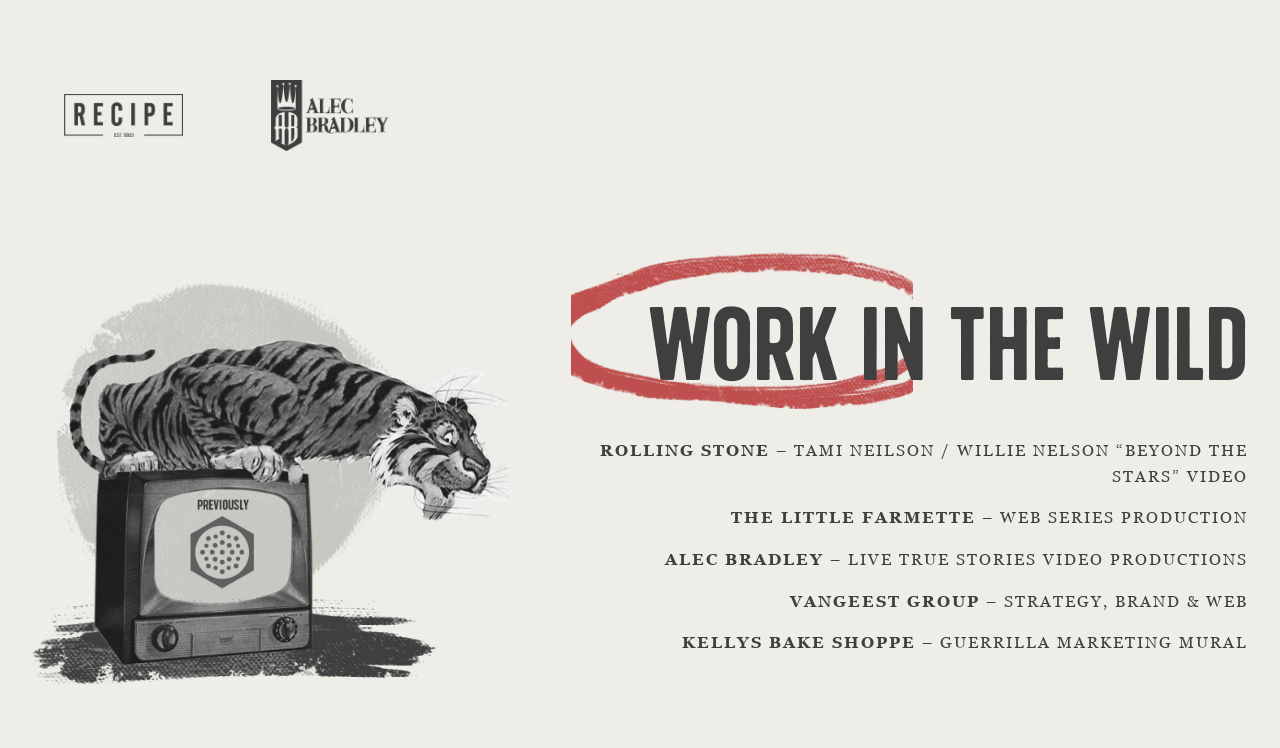Provide a brief response using a word or short phrase to this question:
How many separators are there on the webpage?

2